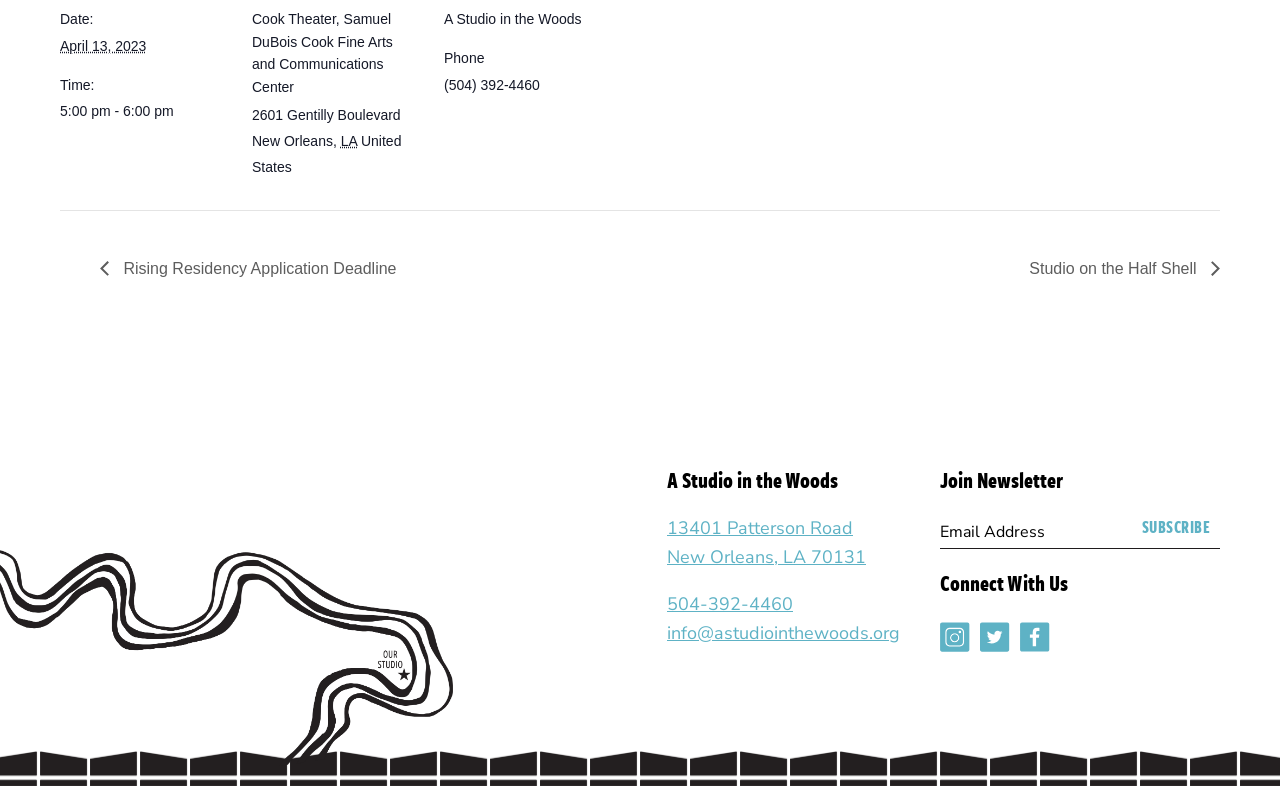Determine the bounding box of the UI component based on this description: "parent_node: Email Address name="EMAIL"". The bounding box coordinates should be four float values between 0 and 1, i.e., [left, top, right, bottom].

[0.734, 0.649, 0.953, 0.699]